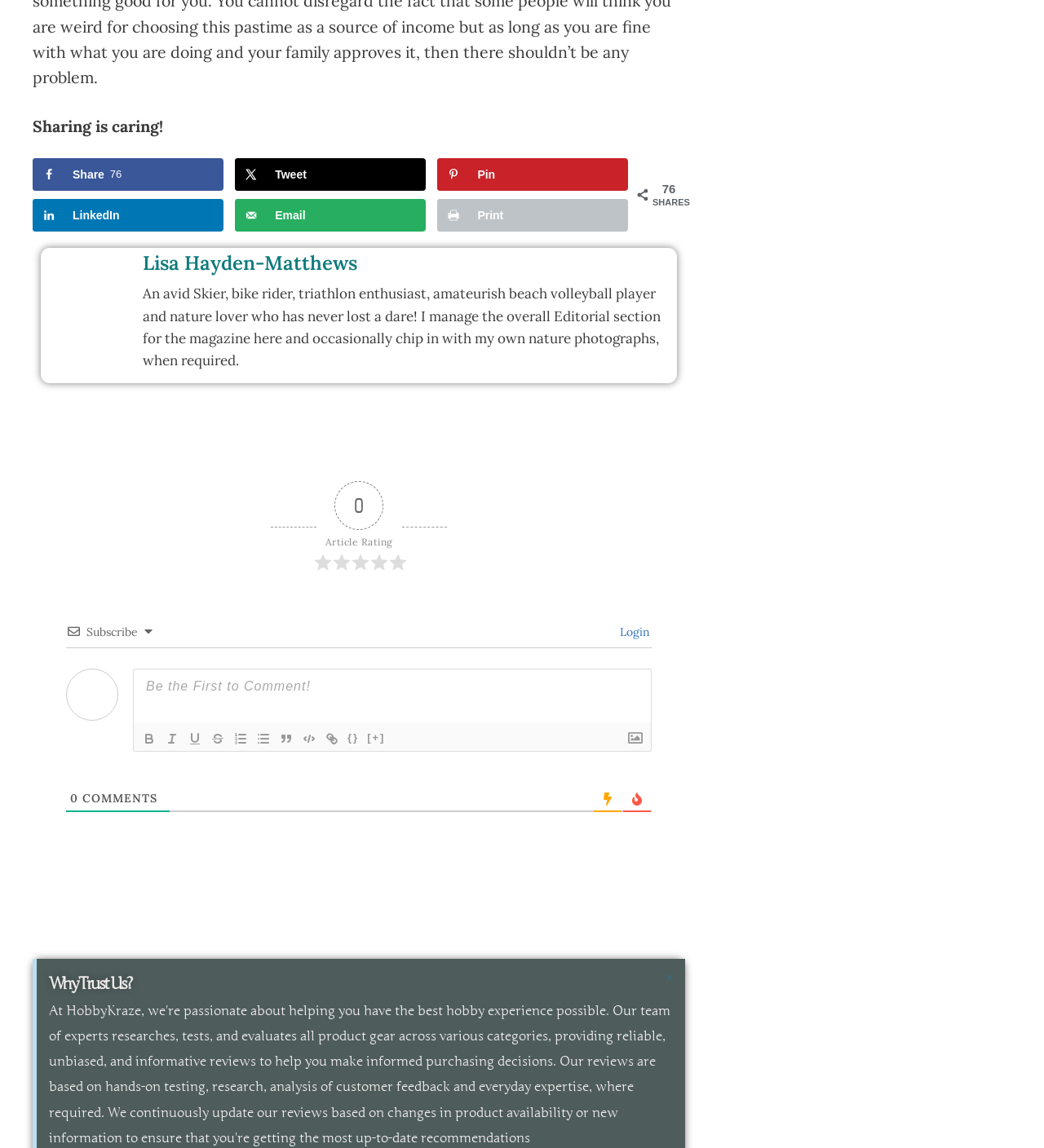Please determine the bounding box coordinates of the element to click on in order to accomplish the following task: "Subscribe". Ensure the coordinates are four float numbers ranging from 0 to 1, i.e., [left, top, right, bottom].

[0.083, 0.544, 0.132, 0.557]